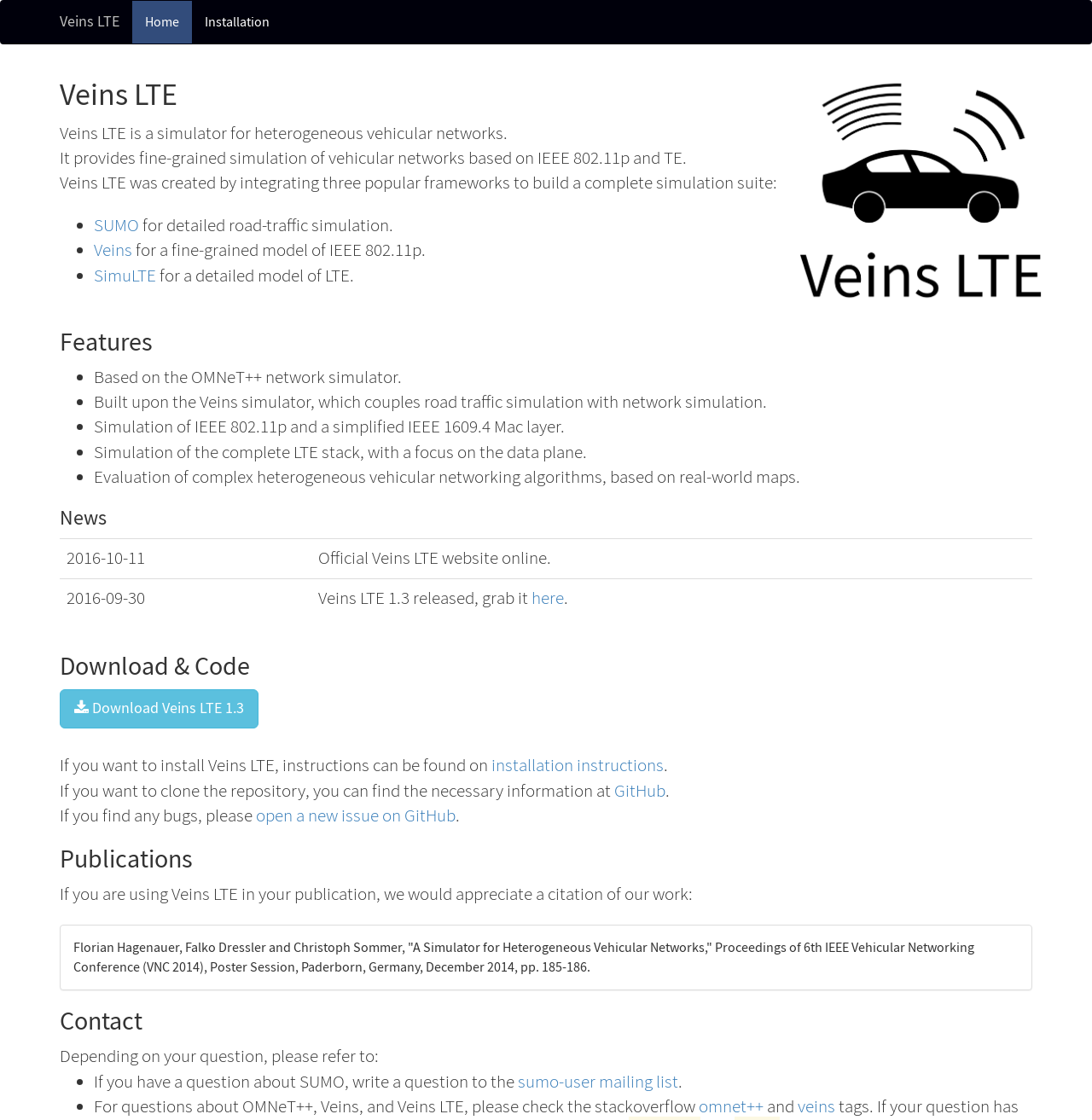Using the details in the image, give a detailed response to the question below:
Where can I find the installation instructions for Veins LTE?

The webpage provides a link to the installation instructions, which can be found by clicking on the 'installation instructions' link.